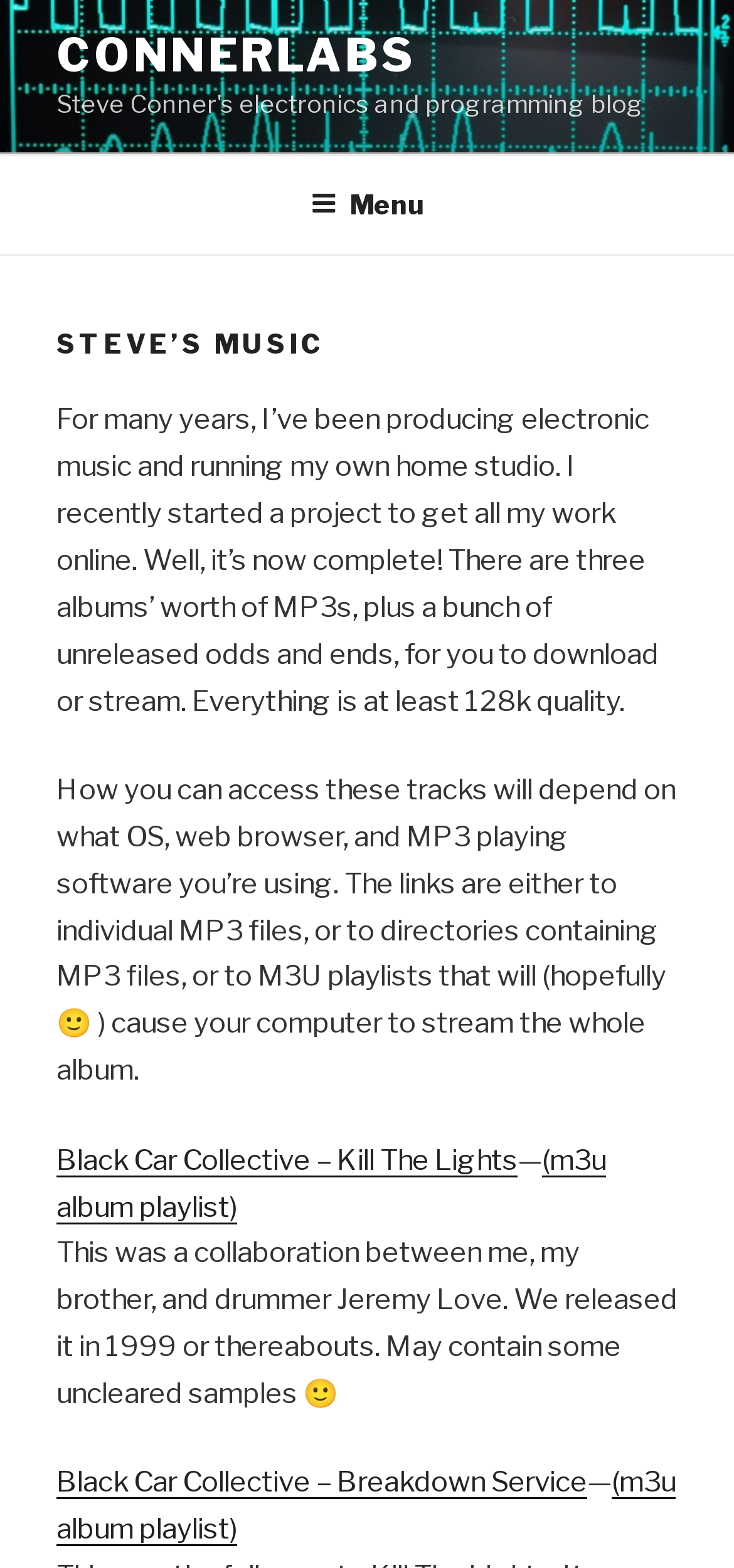Use a single word or phrase to answer the question: 
What is the purpose of the M3U playlists?

To stream the whole album